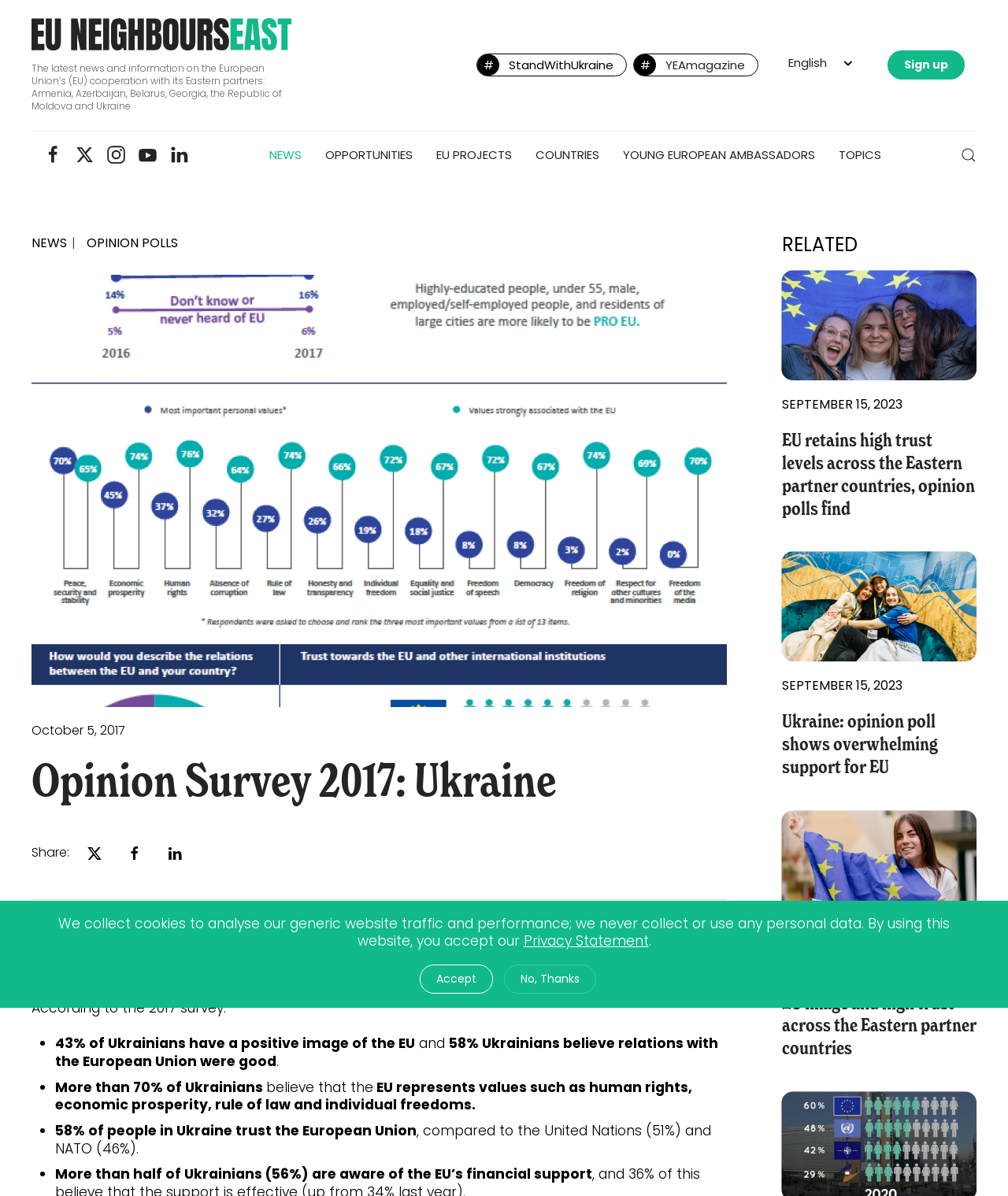Refer to the image and answer the question with as much detail as possible: What is the name of the project mentioned on the webpage?

The webpage mentions the EU NEIGHBOURS east project in collaboration with ACT LLC, which carries out opinion polls in the EU’s six Eastern partner countries.